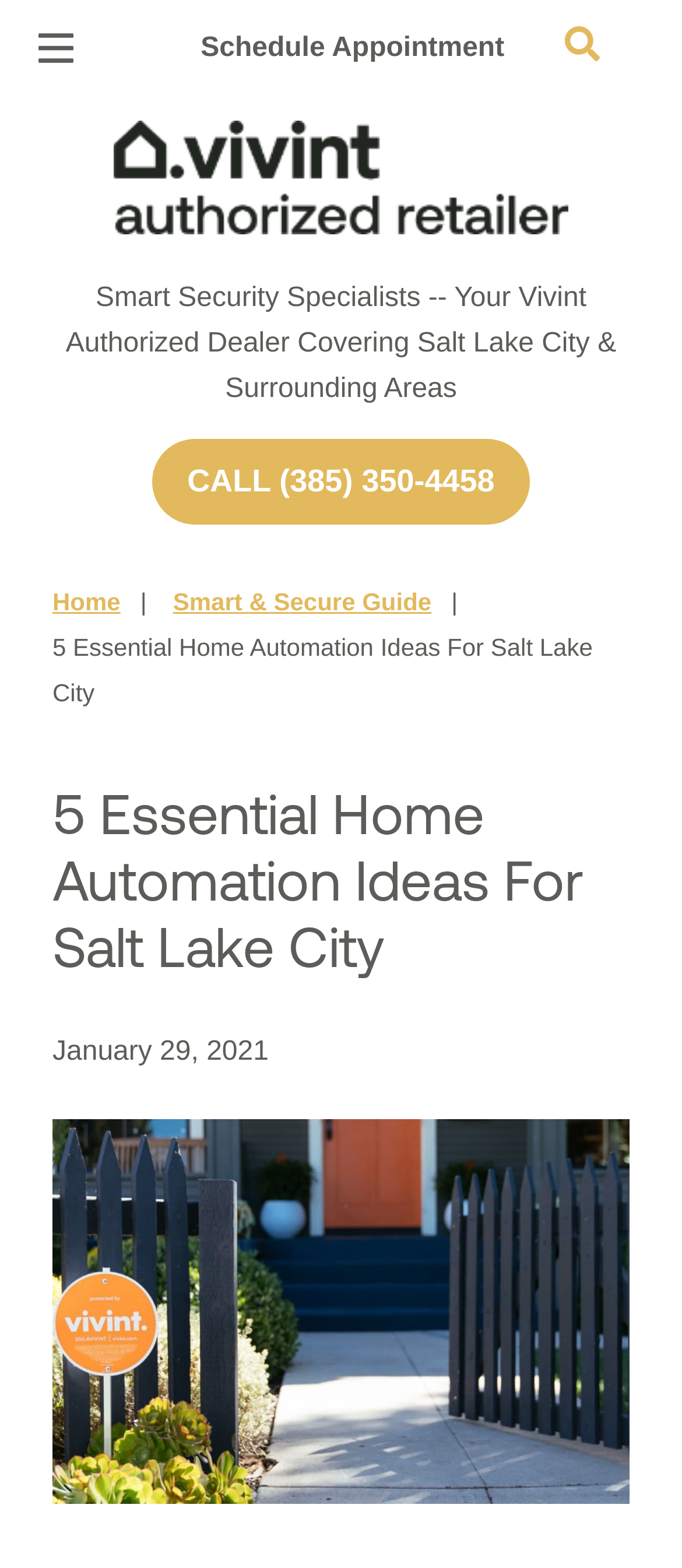Please give a short response to the question using one word or a phrase:
What is the city mentioned on the webpage?

Salt Lake City